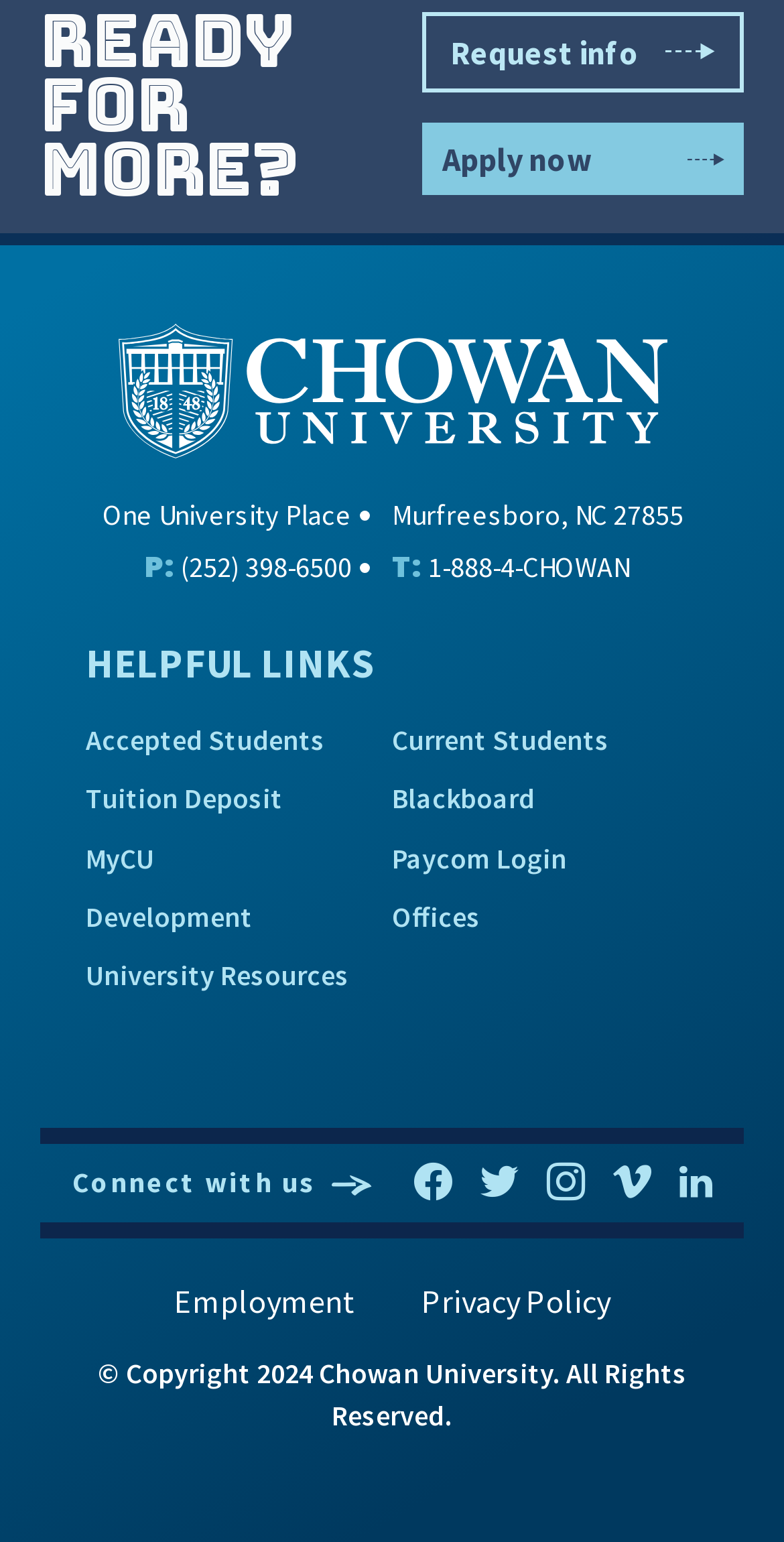Identify the bounding box coordinates for the element you need to click to achieve the following task: "Go to 'Accepted Students'". The coordinates must be four float values ranging from 0 to 1, formatted as [left, top, right, bottom].

[0.109, 0.462, 0.5, 0.5]